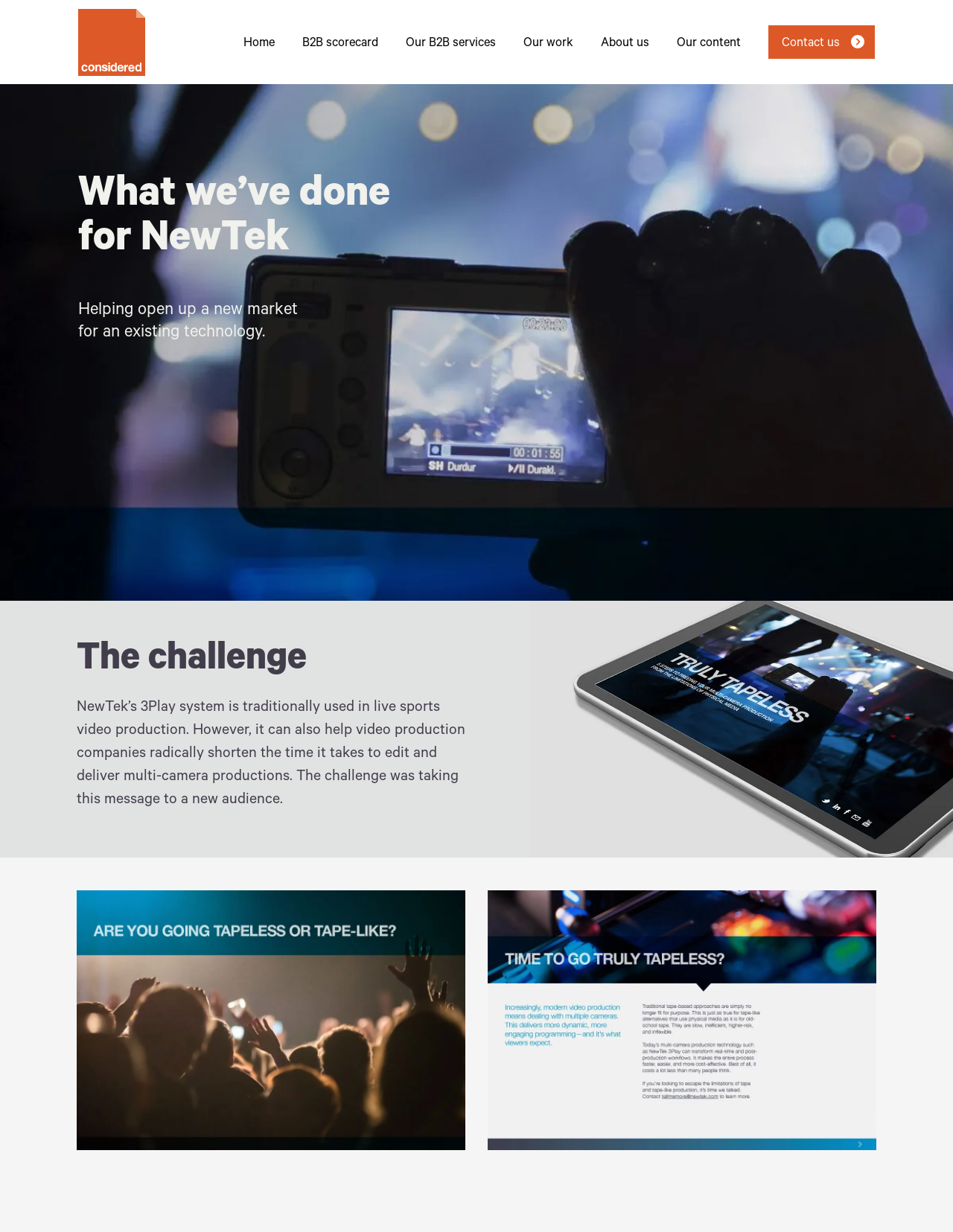Please find the bounding box coordinates for the clickable element needed to perform this instruction: "Read about 'What we’ve done for NewTek'".

[0.082, 0.135, 0.41, 0.208]